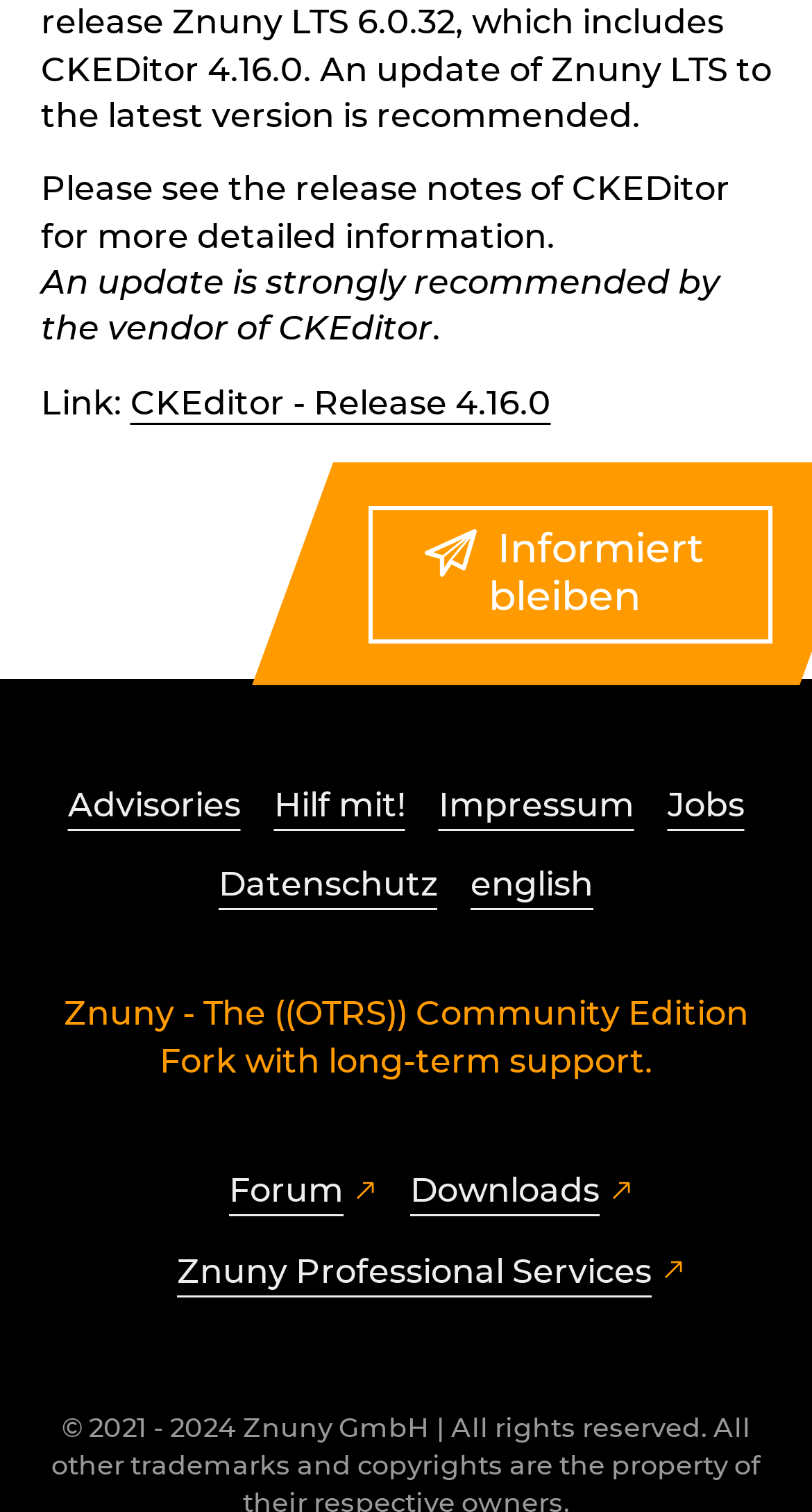Provide the bounding box coordinates of the HTML element this sentence describes: "Informiert bleiben".

[0.455, 0.335, 0.95, 0.426]